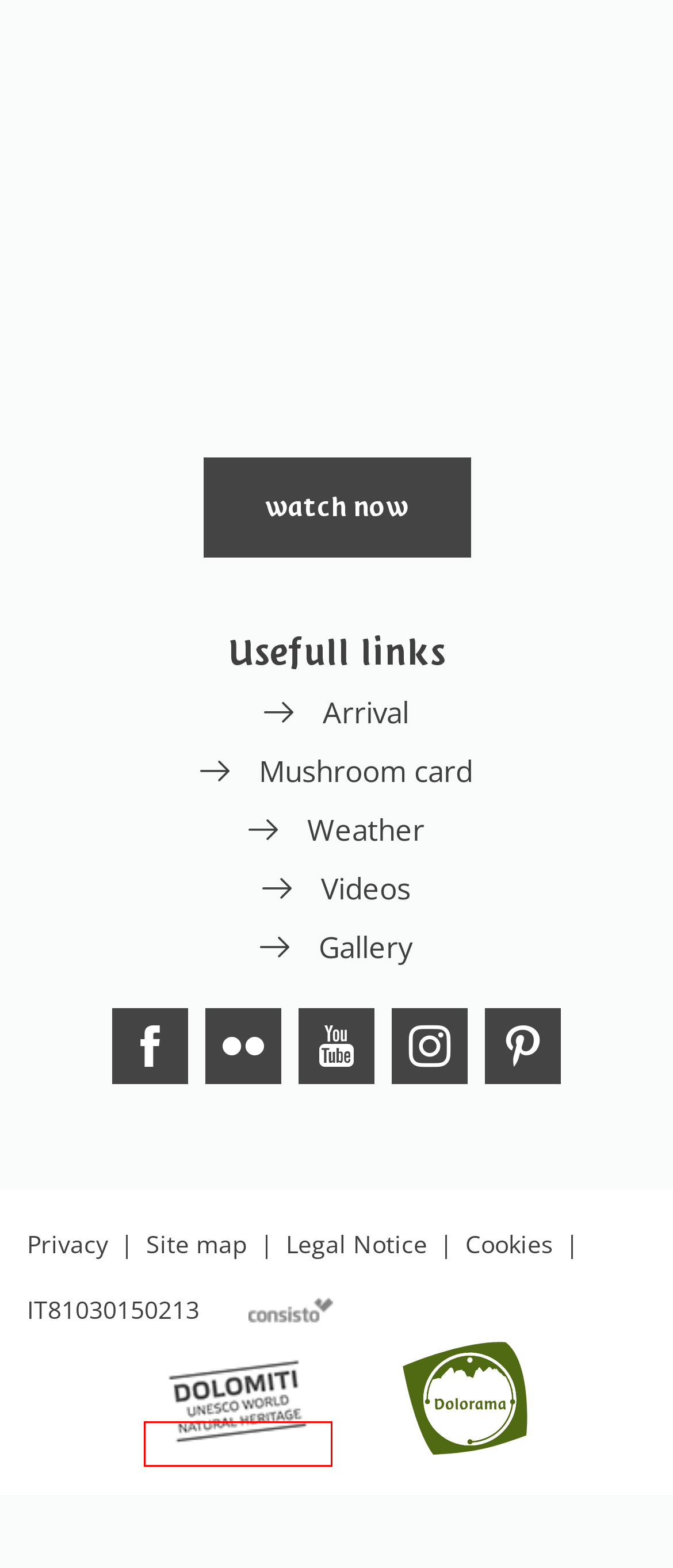Analyze the screenshot of a webpage that features a red rectangle bounding box. Pick the webpage description that best matches the new webpage you would see after clicking on the element within the red bounding box. Here are the candidates:
A. Puez-Odle: the 6th System of the UNESCO Dolomites
B. Urlaub in Lüsen bei Brixen - Traumhafte Tage im Wandertal in Südtirol
C. Der Dolorama-Weg
D. Holidays for the whole family in South Tyrol´s Family Paradise in Italy
E. Holiday in Luson near Bressanone - Wonderful days in a hiking hotel in South Tyrol
F. Events
G. Hiking holidays in Valle Isarco
H. Impressions from Luson - the hiking valley in South Tyrol

A